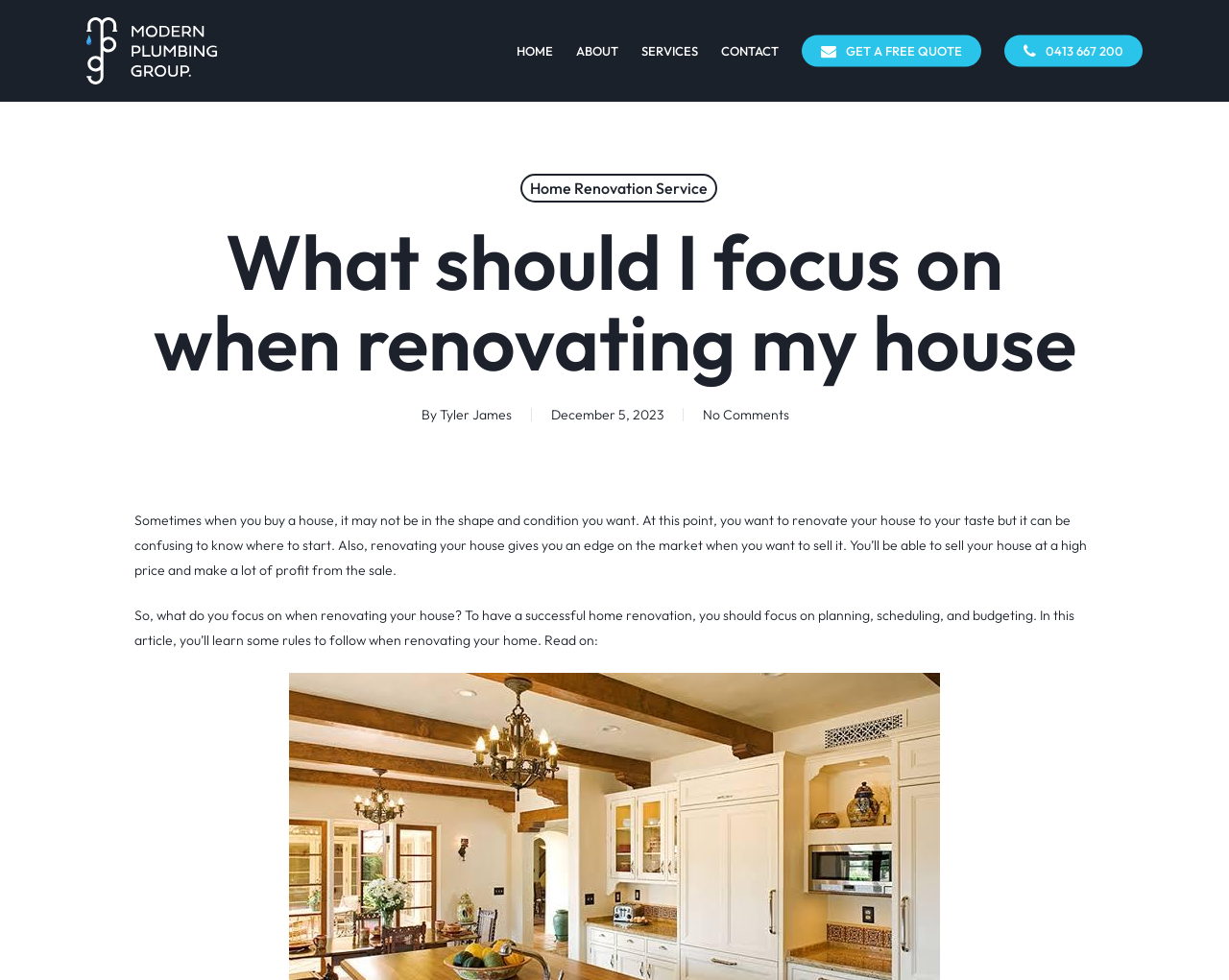Show the bounding box coordinates of the region that should be clicked to follow the instruction: "Read the 'Home Renovation Service' article."

[0.423, 0.177, 0.584, 0.207]